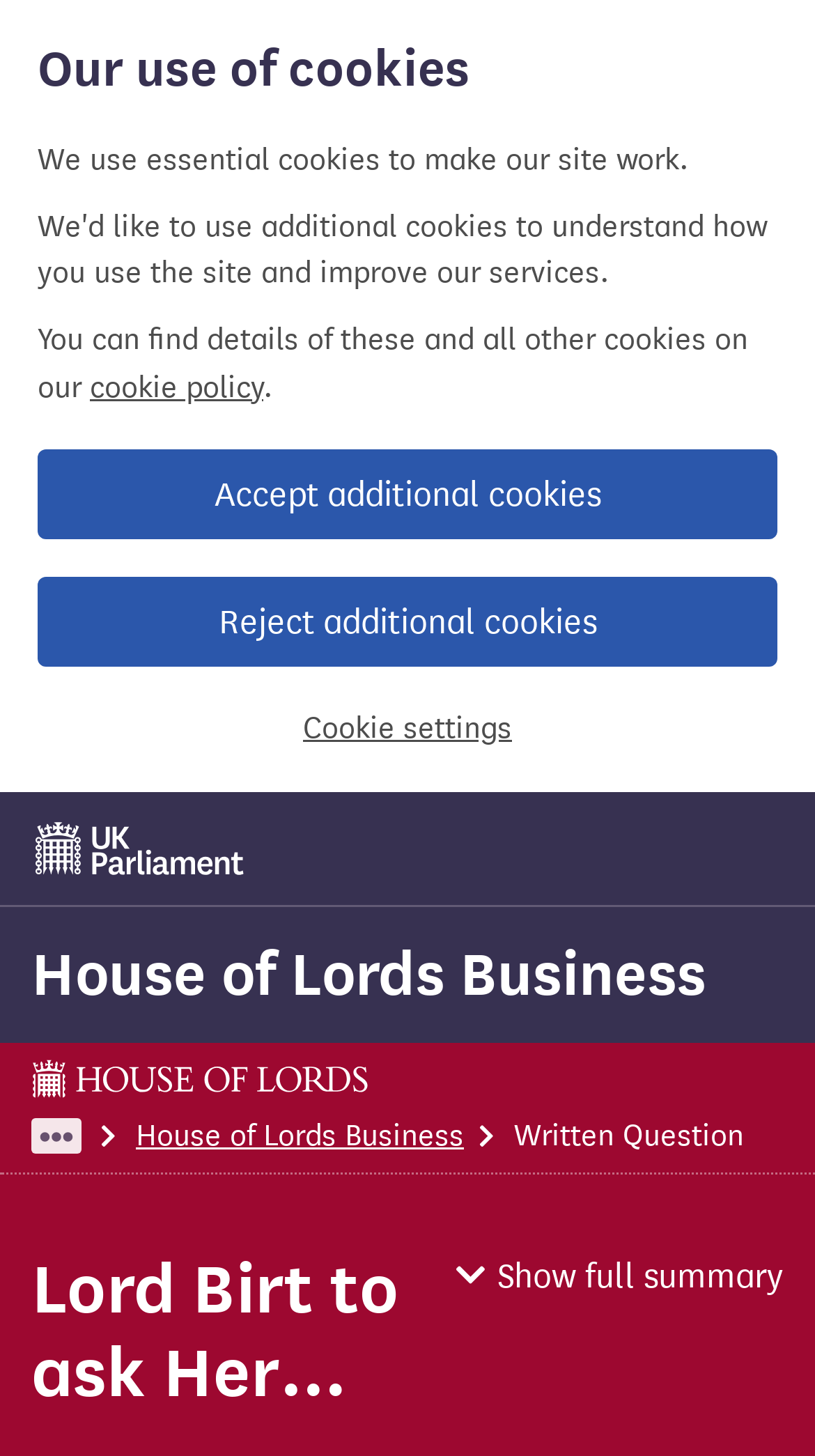Determine the bounding box coordinates for the area that should be clicked to carry out the following instruction: "Show full summary".

[0.559, 0.856, 0.962, 0.895]